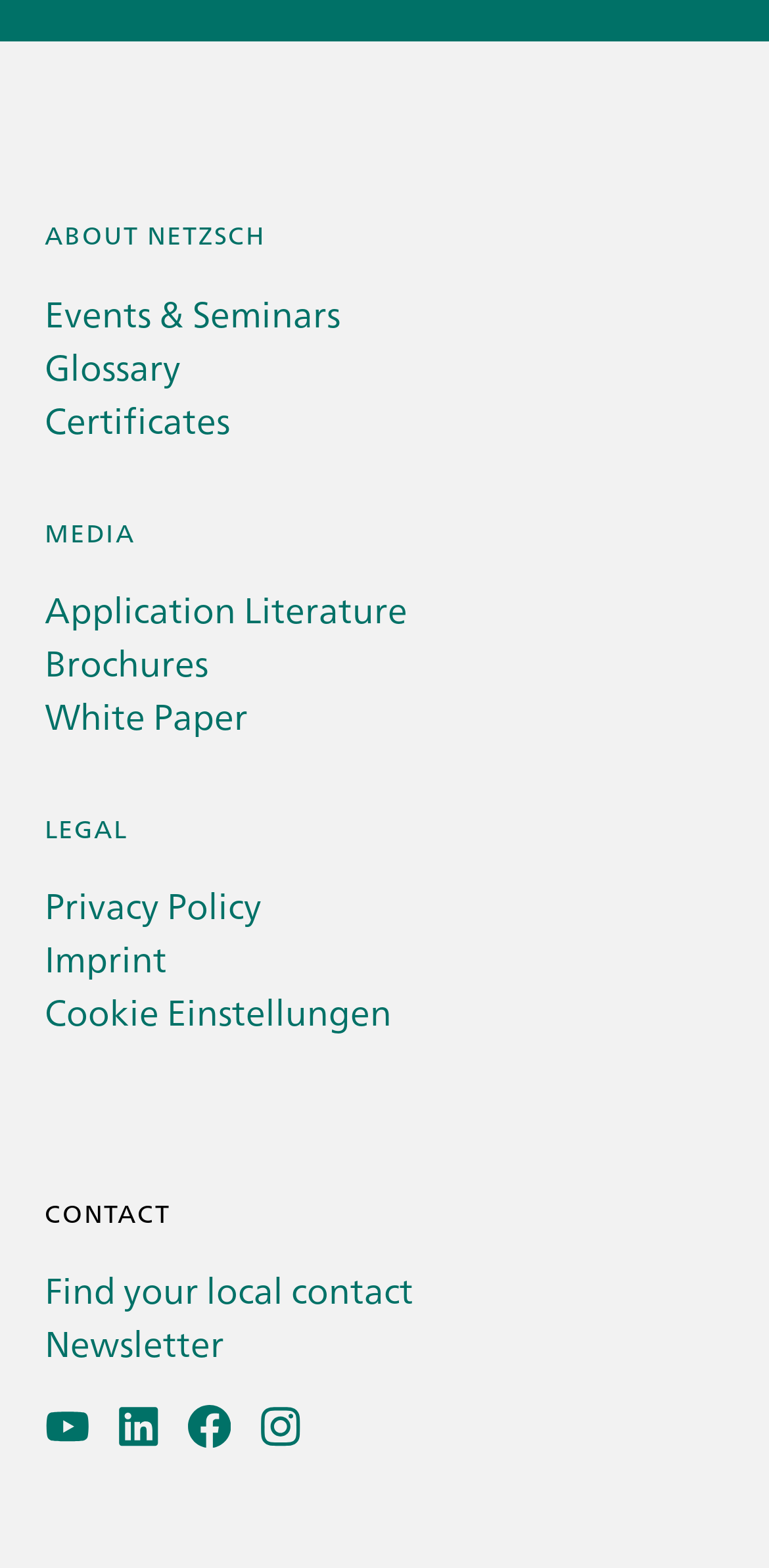Find the bounding box coordinates for the HTML element described in this sentence: "Events & Seminars". Provide the coordinates as four float numbers between 0 and 1, in the format [left, top, right, bottom].

[0.058, 0.183, 0.442, 0.214]